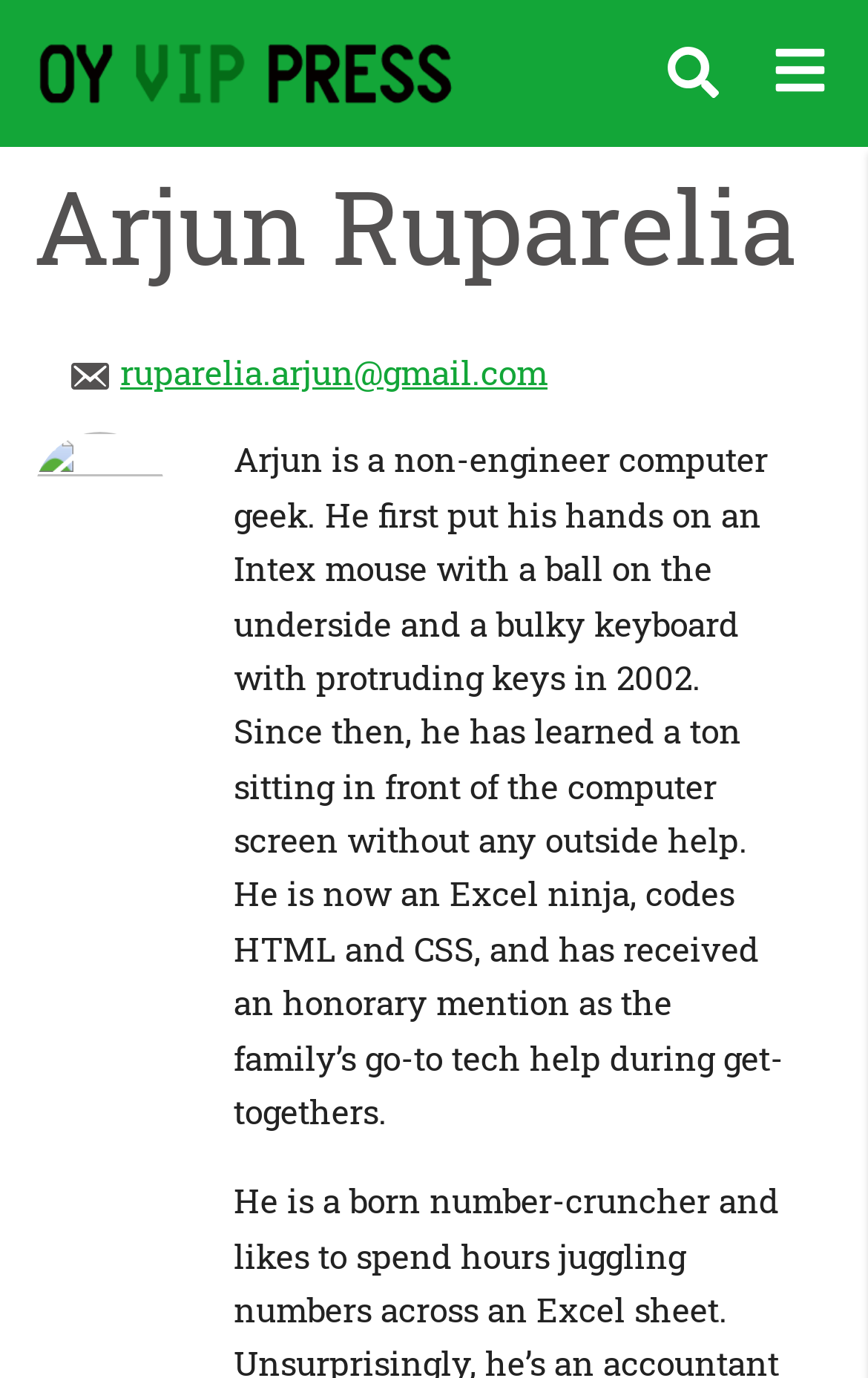Respond to the question below with a single word or phrase:
What is Arjun's skill level in Excel?

Ninja